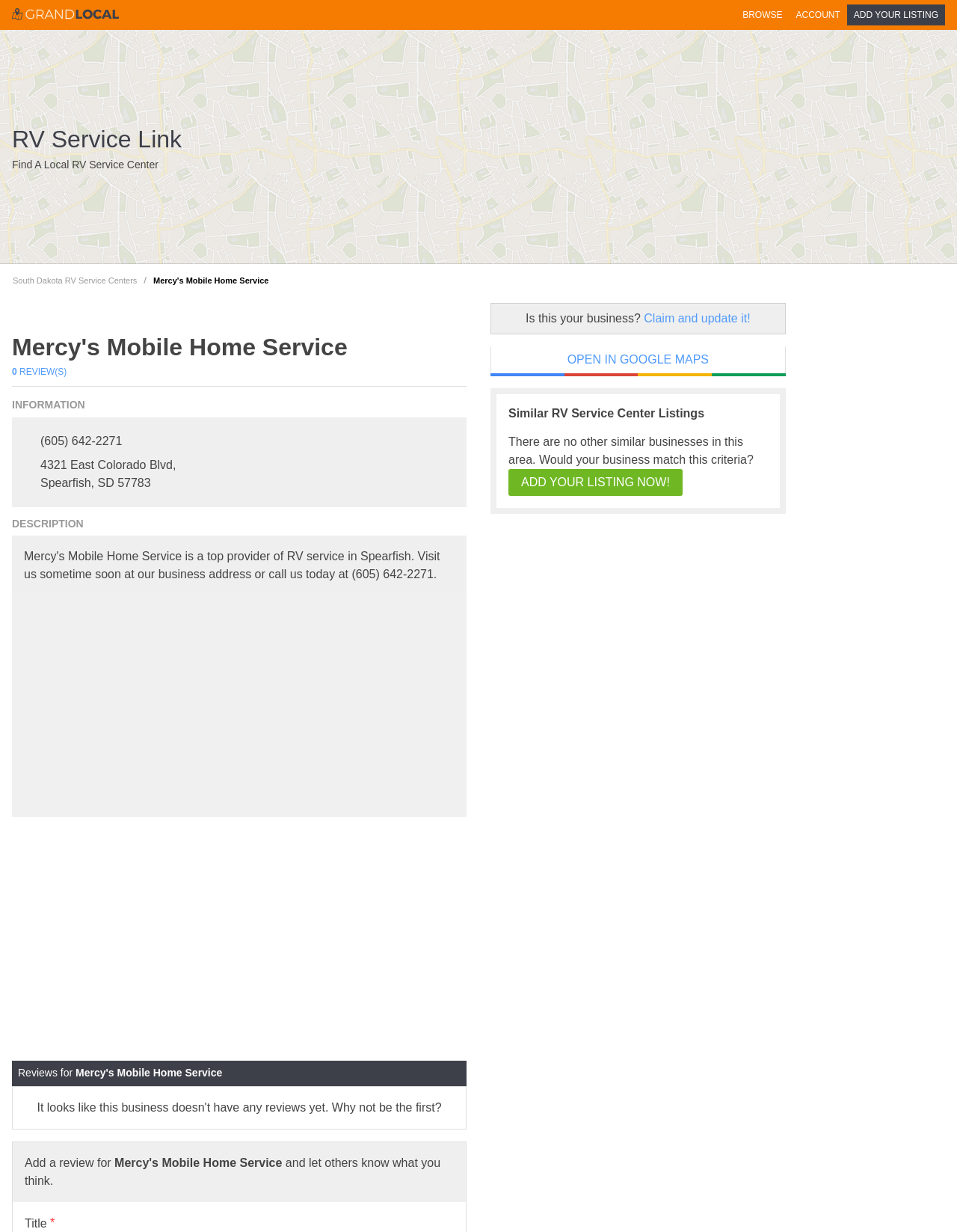Respond to the following question using a concise word or phrase: 
How many reviews does Mercy's Mobile Home Service have?

0